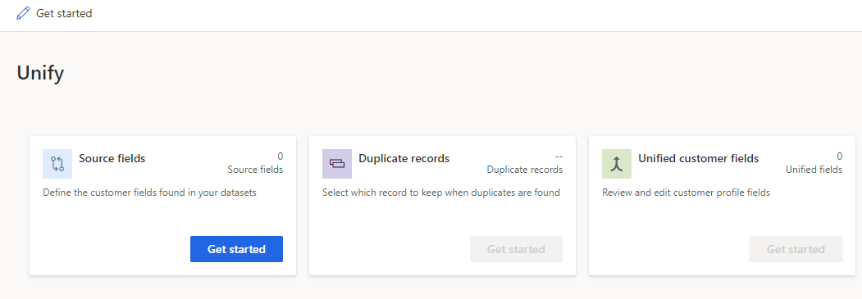Look at the image and answer the question in detail:
What is the purpose of the 'Duplicate Records' section?

The 'Duplicate Records' section is designed to manage data quality by handling duplicate entries, as indicated by the description 'Select which record to keep when duplicates are found'.